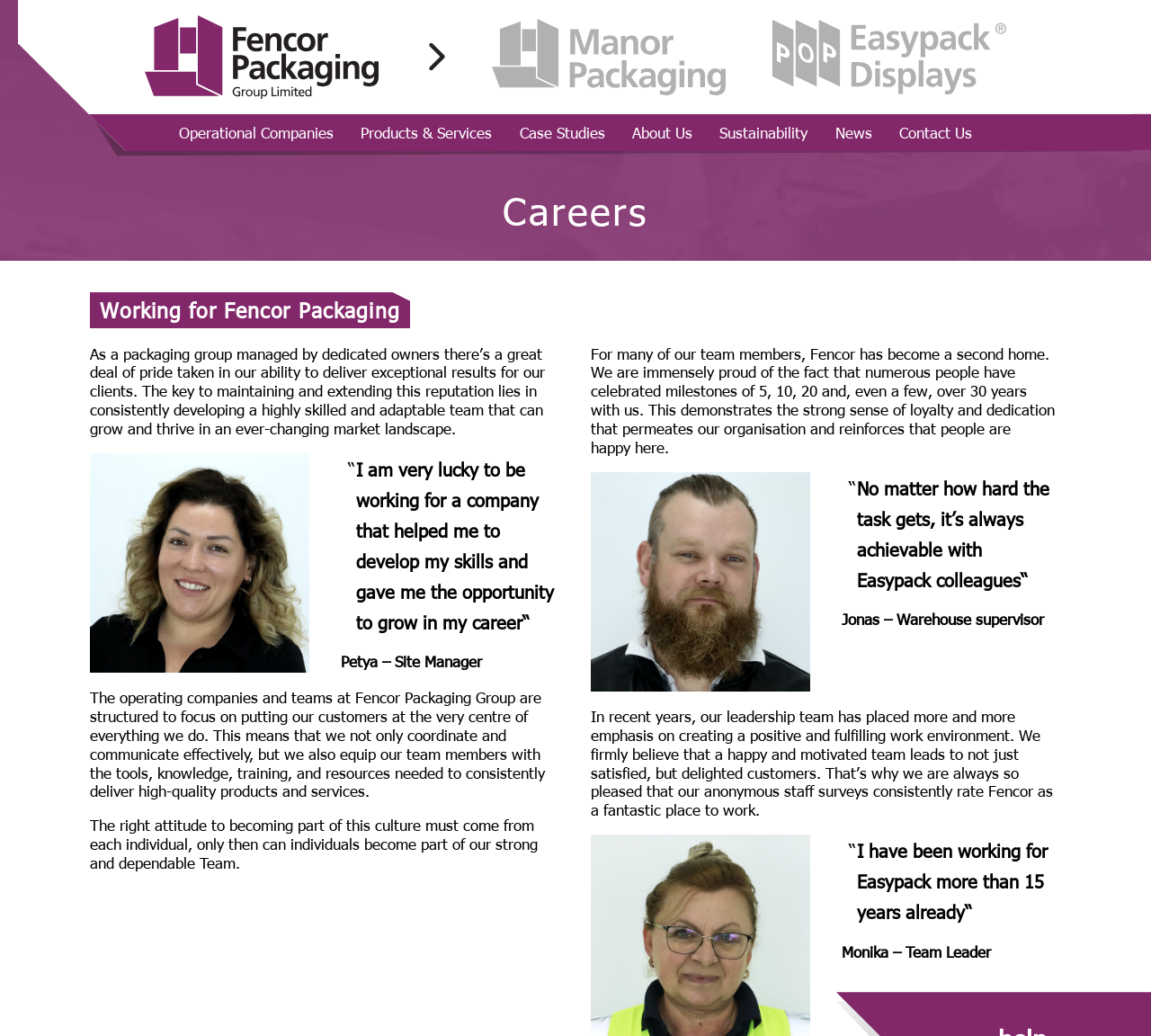Given the content of the image, can you provide a detailed answer to the question?
What is the main focus of Fencor Packaging?

The main focus of Fencor Packaging is on putting their customers at the very centre of everything they do, as stated in the text 'The operating companies and teams at Fencor Packaging Group are structured to focus on putting our customers at the very centre of everything we do'.